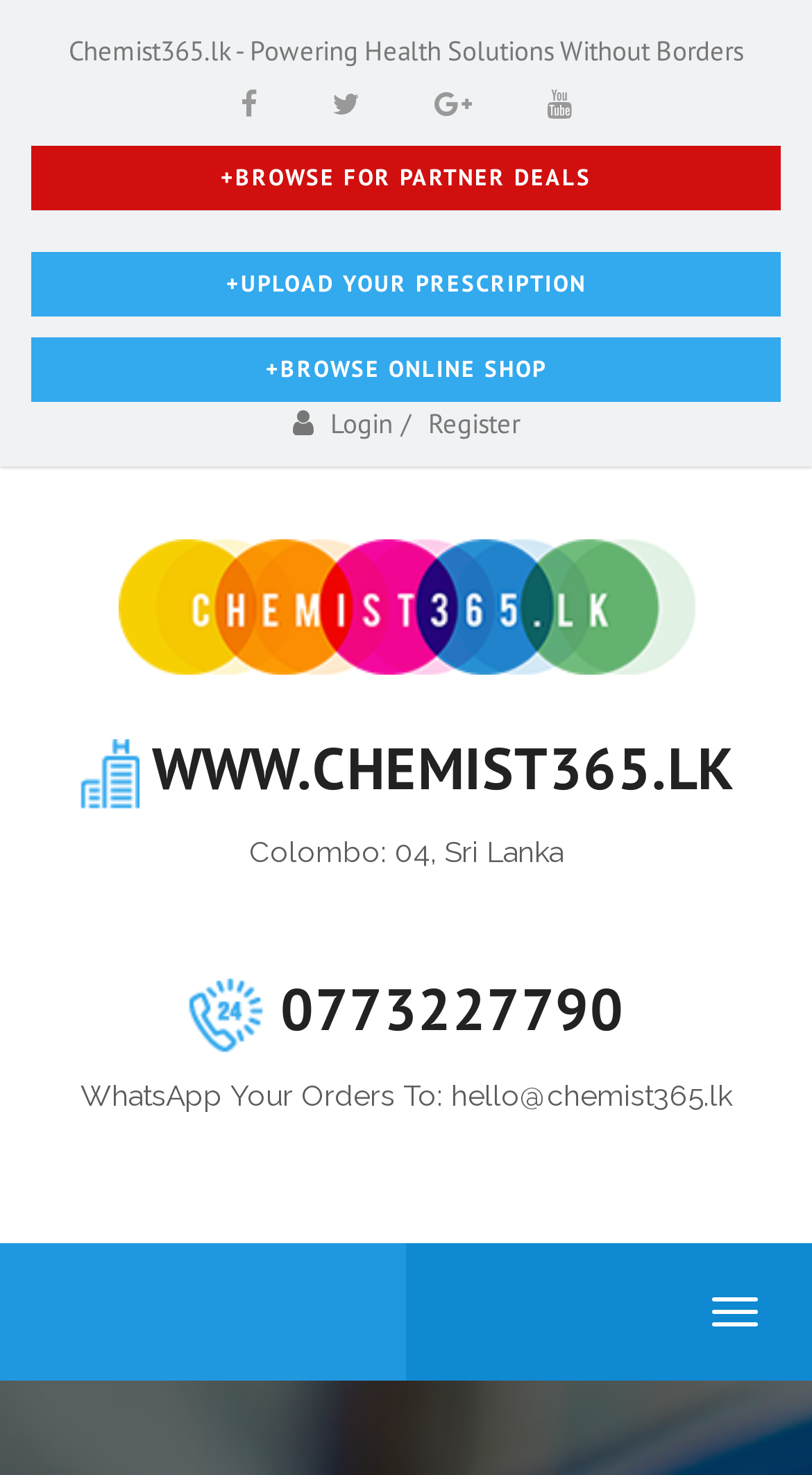Identify the bounding box coordinates of the clickable region necessary to fulfill the following instruction: "Login". The bounding box coordinates should be four float numbers between 0 and 1, i.e., [left, top, right, bottom].

[0.406, 0.275, 0.483, 0.299]